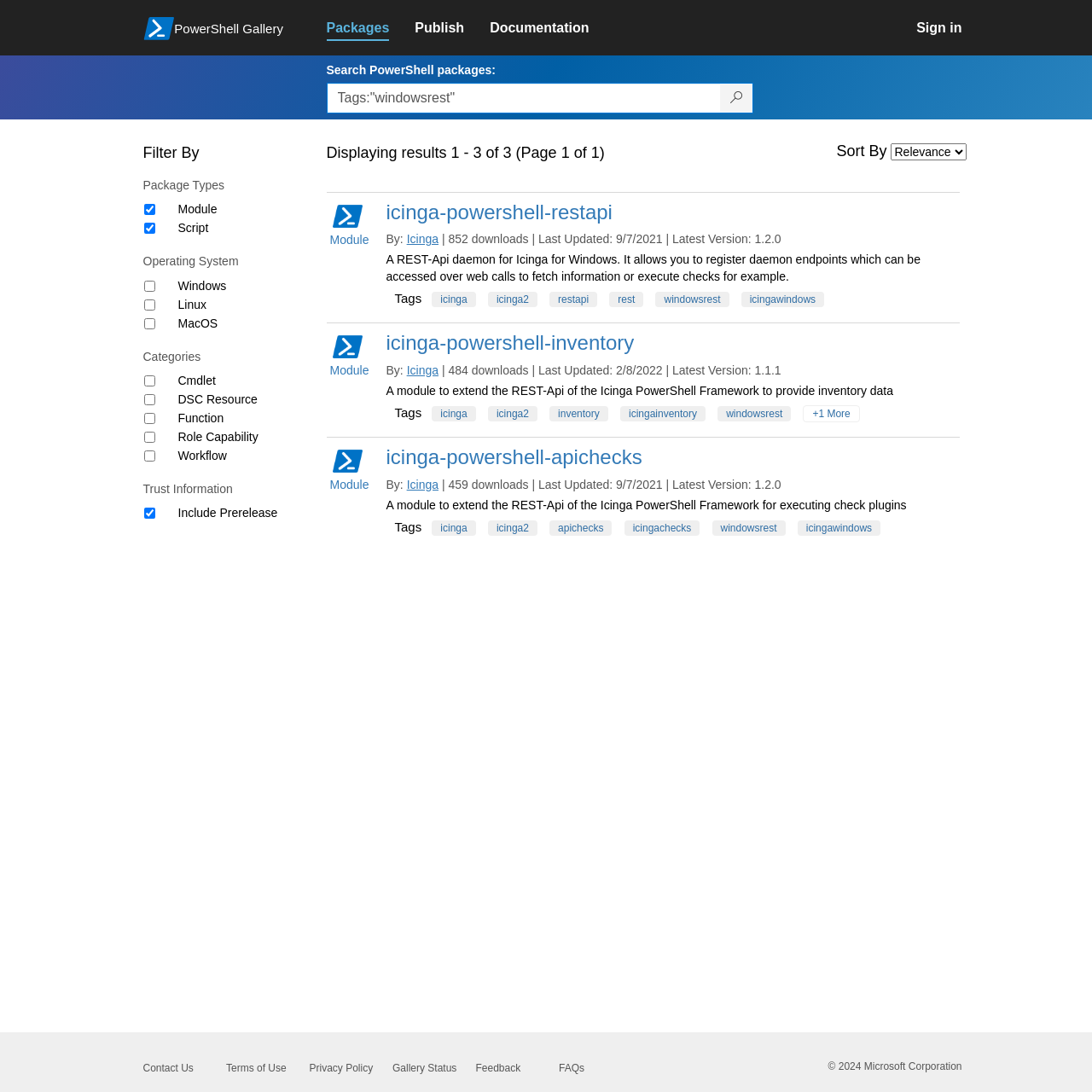What is the purpose of the checkbox 'Include Prerelease'?
Analyze the screenshot and provide a detailed answer to the question.

The checkbox 'Include Prerelease' is located in the 'Trust Information' section of the search filters, which suggests that it is related to the trustworthiness of packages. Based on the context, I infer that the checkbox is used to include prerelease packages in the search results, which may not be fully tested or stable.